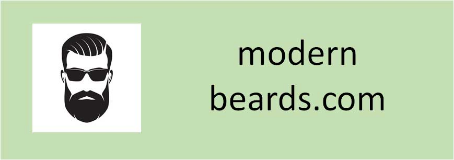How many words are in the website URL?
Based on the image, answer the question with a single word or brief phrase.

two